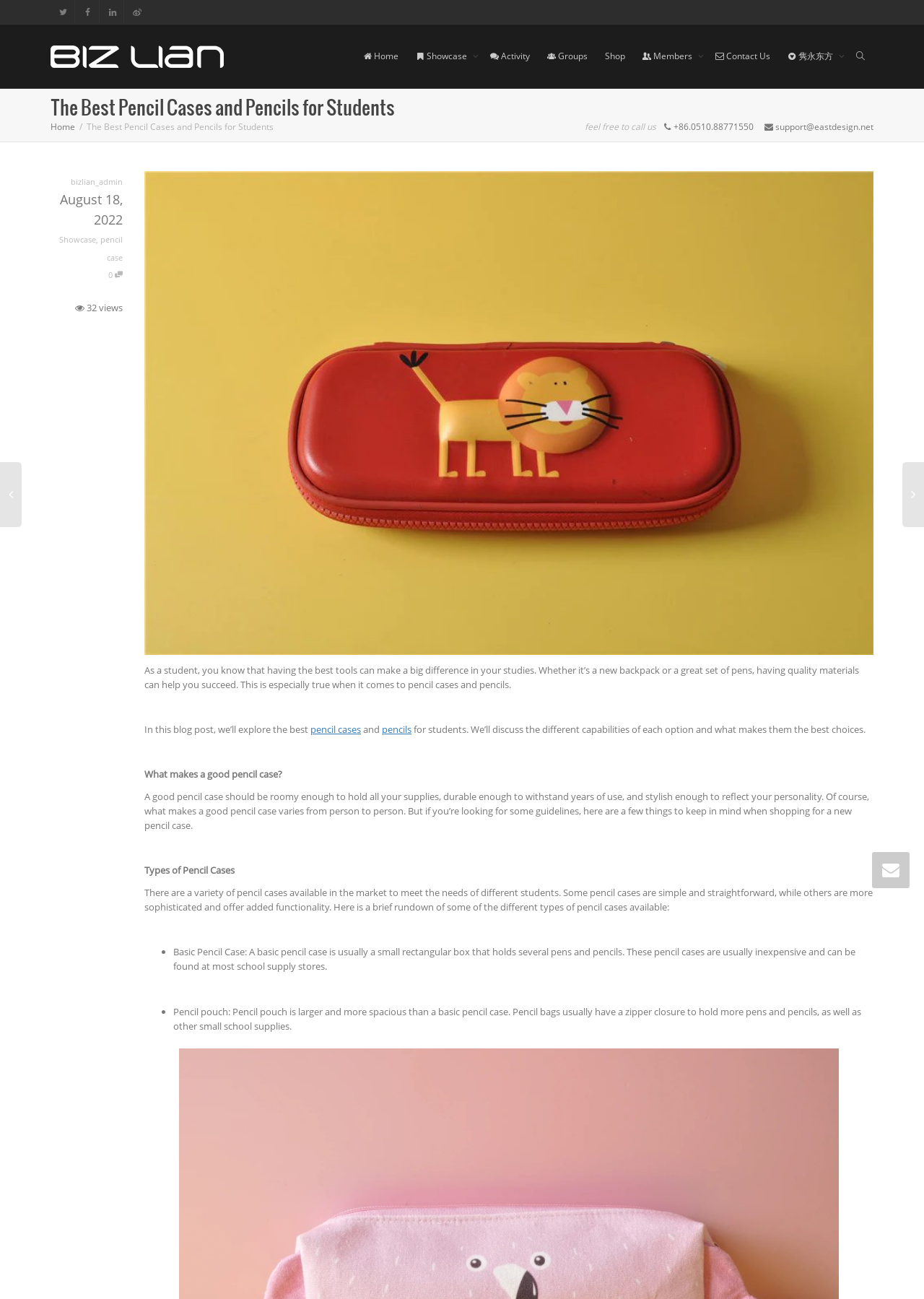Give a one-word or short phrase answer to the question: 
What is the contact information provided?

Phone number and email